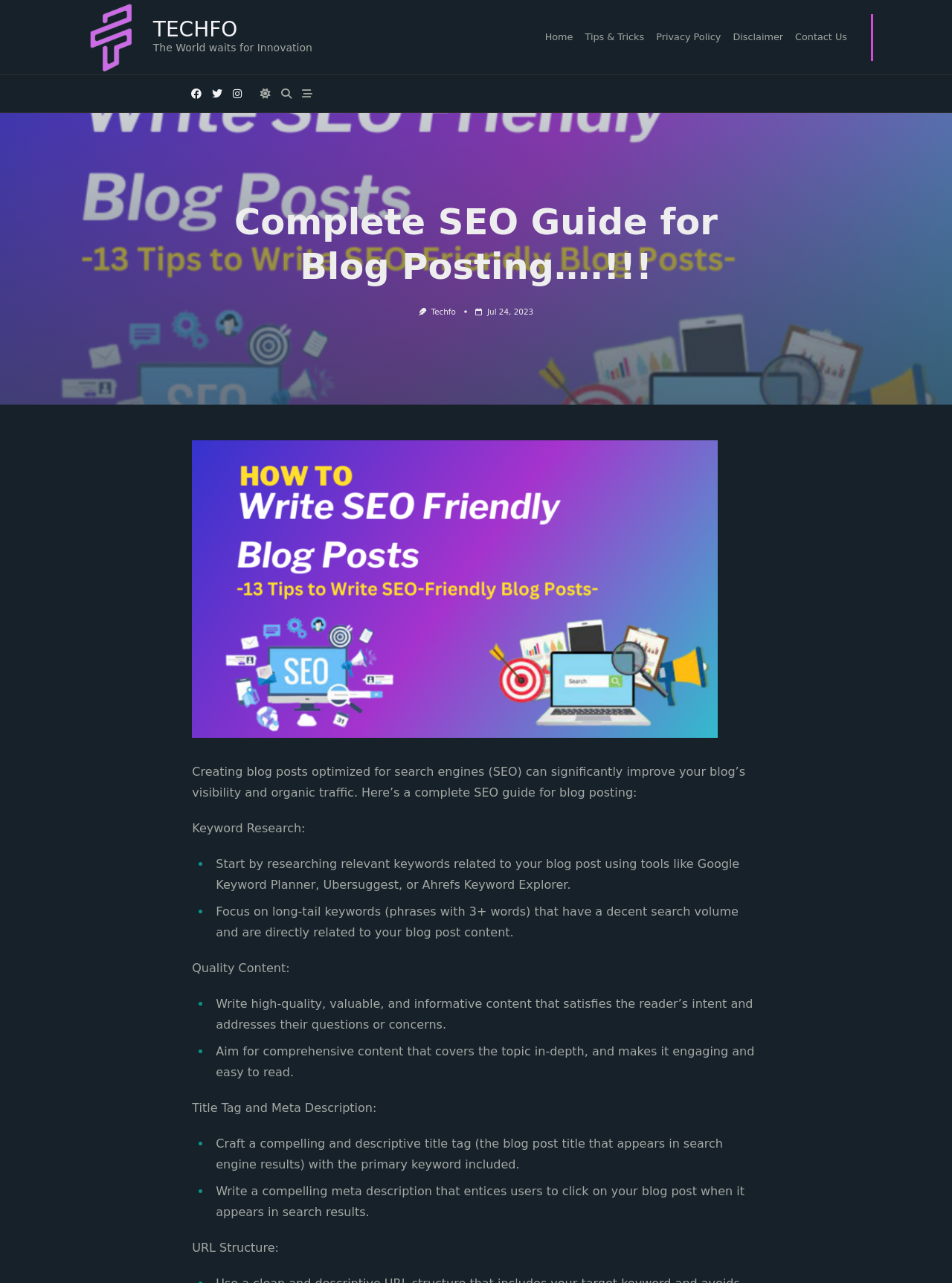Provide the bounding box coordinates of the HTML element this sentence describes: "Jul 24, 2023". The bounding box coordinates consist of four float numbers between 0 and 1, i.e., [left, top, right, bottom].

[0.512, 0.239, 0.56, 0.246]